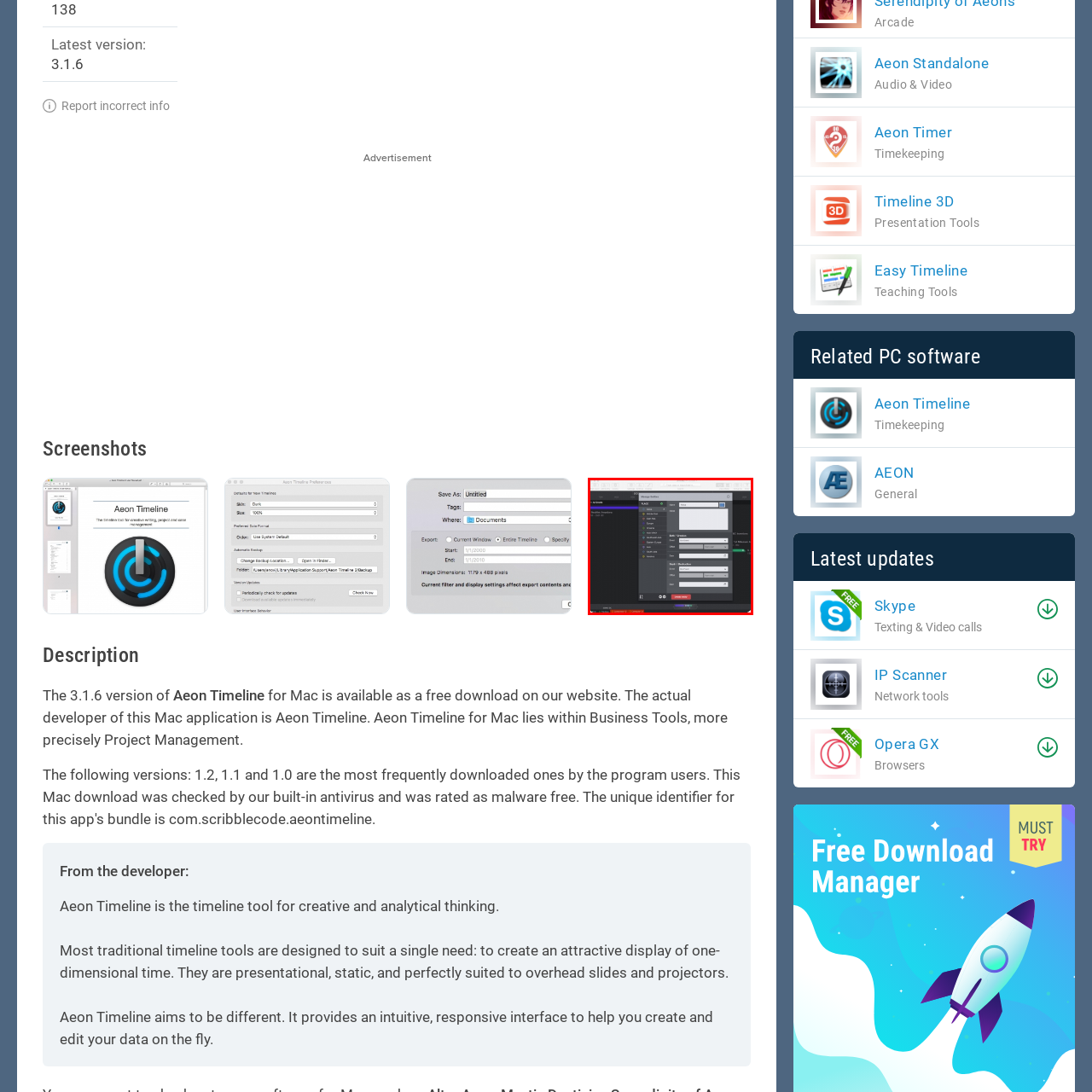Provide an in-depth caption for the image inside the red boundary.

The image depicts a user interface from Aeon Timeline, showcasing a dialog box for managing settings or message definitions. The layout features sections for inputting different parameters, including fields labeled "Name," "Type," and "Task." Each section is likely designed for users to customize their timeline elements more efficiently. The background appears dark, focusing on contrast to enhance user experience, while buttons and selection boxes are highlighted for easy navigation. This interface exemplifies the software's commitment to providing an intuitive platform for project management and creative planning.